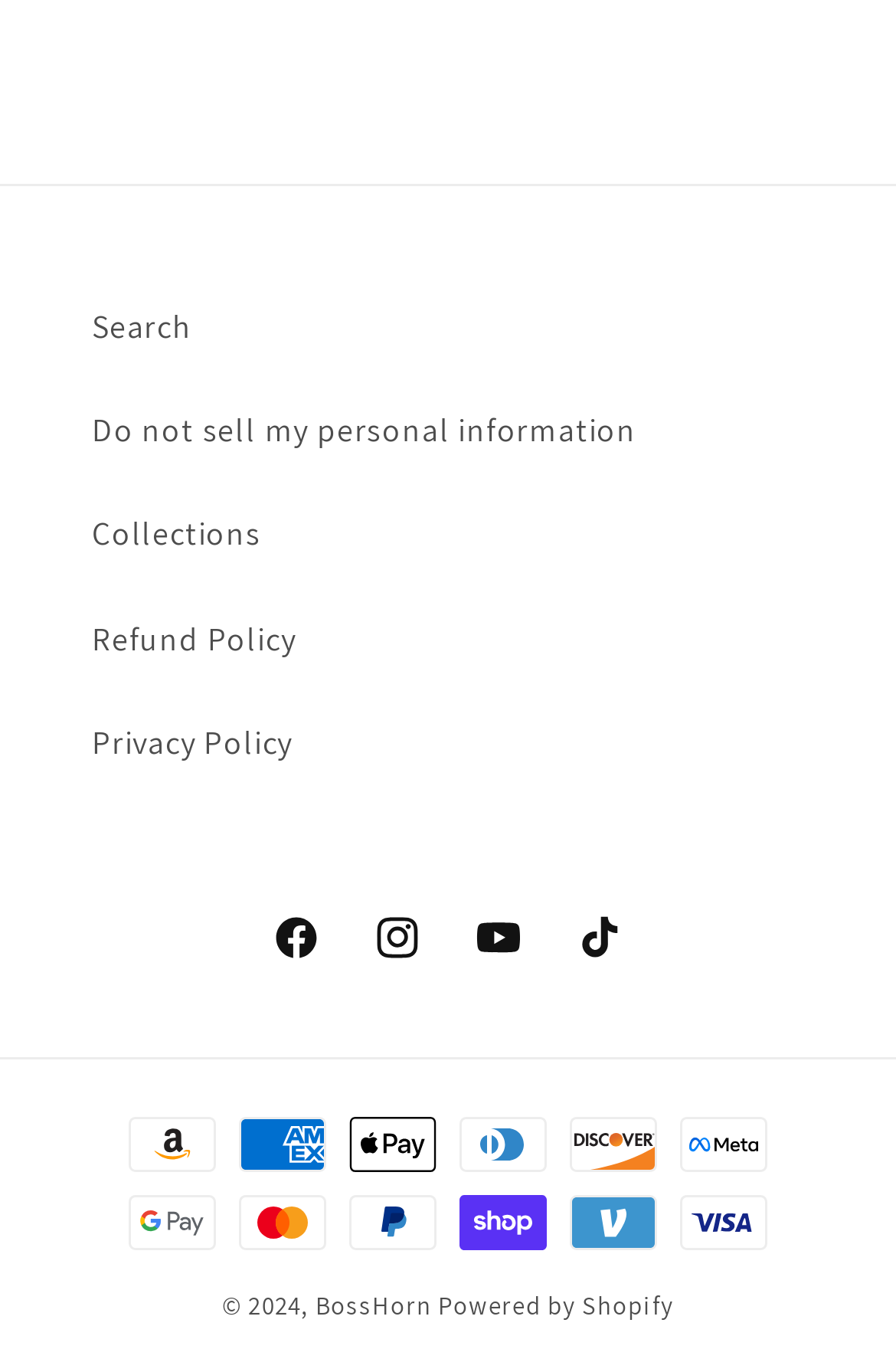Find the bounding box coordinates for the element that must be clicked to complete the instruction: "Check Commercial Litigation". The coordinates should be four float numbers between 0 and 1, indicated as [left, top, right, bottom].

None